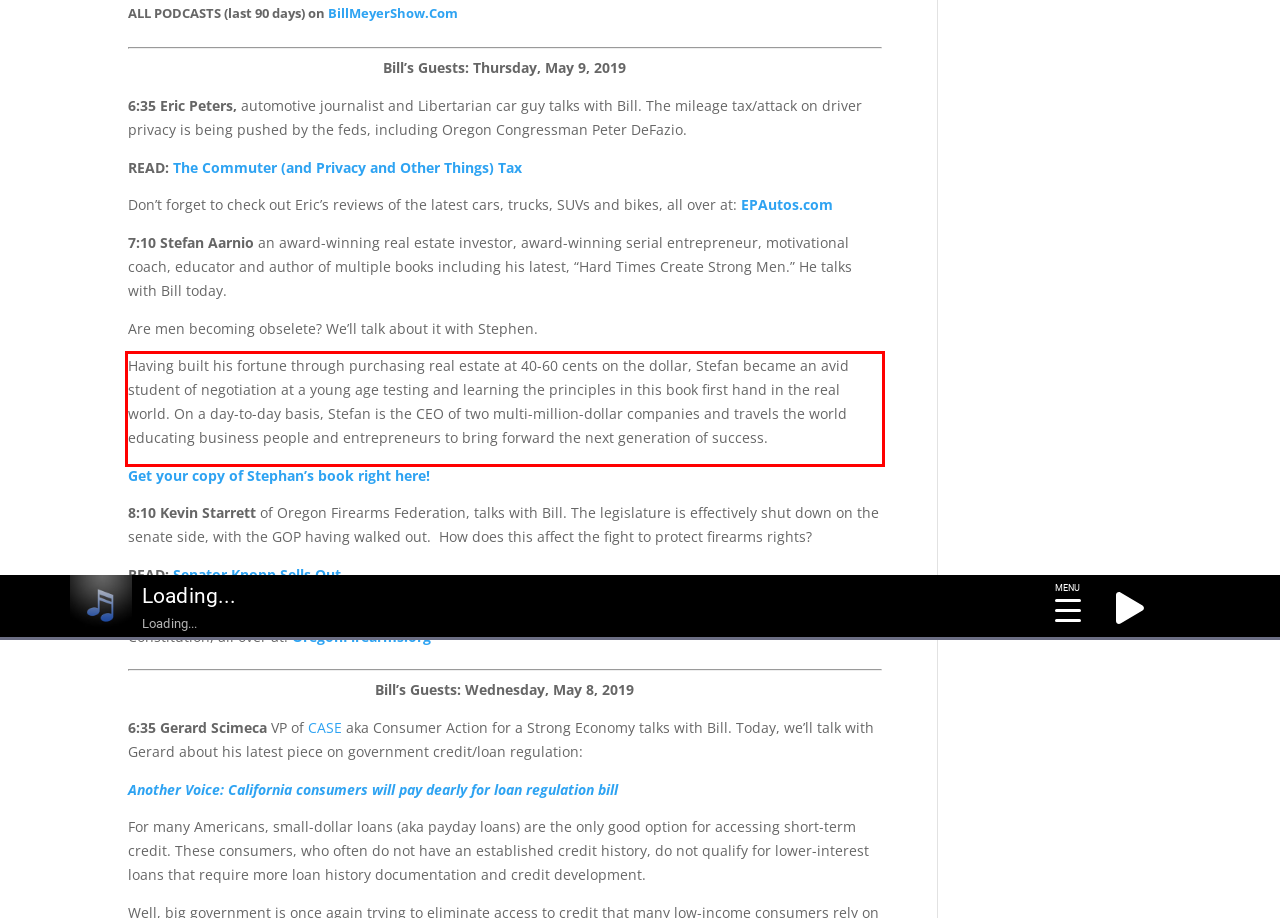Given a webpage screenshot with a red bounding box, perform OCR to read and deliver the text enclosed by the red bounding box.

Having built his fortune through purchasing real estate at 40-60 cents on the dollar, Stefan became an avid student of negotiation at a young age testing and learning the principles in this book first hand in the real world. On a day-to-day basis, Stefan is the CEO of two multi-million-dollar companies and travels the world educating business people and entrepreneurs to bring forward the next generation of success.